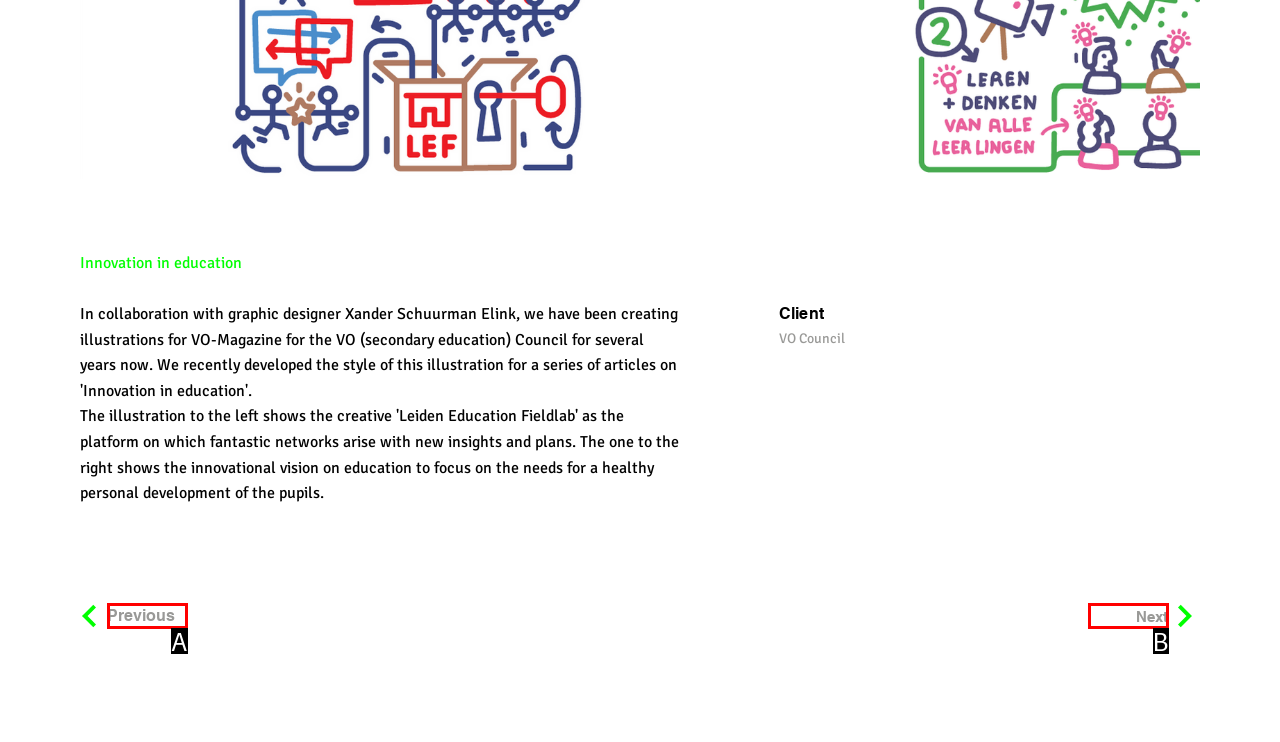Please provide the letter of the UI element that best fits the following description: Next
Respond with the letter from the given choices only.

B